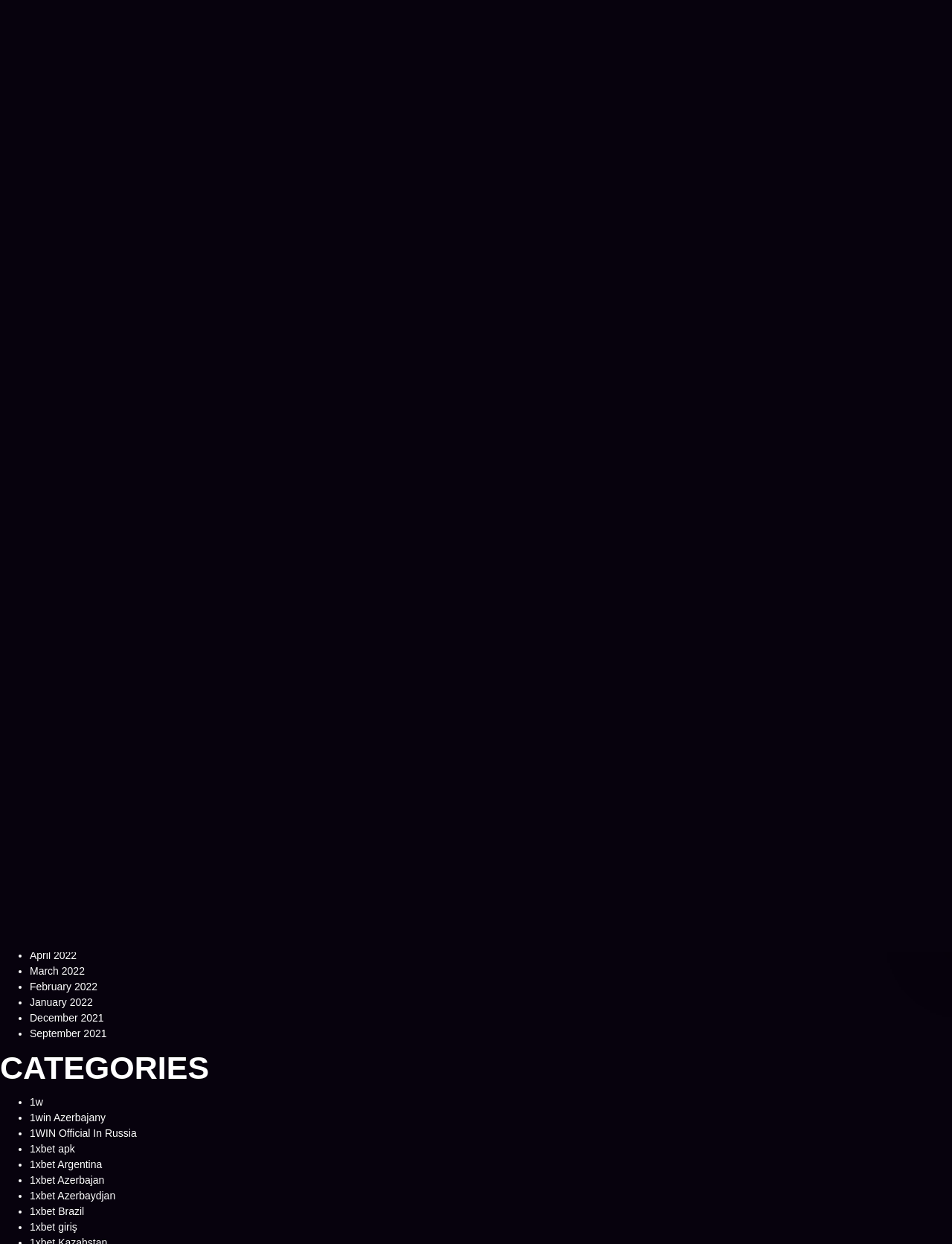Pinpoint the bounding box coordinates of the element to be clicked to execute the instruction: "Read the article 'BUY A BRIDE ON LINE'".

[0.0, 0.0, 1.0, 0.034]